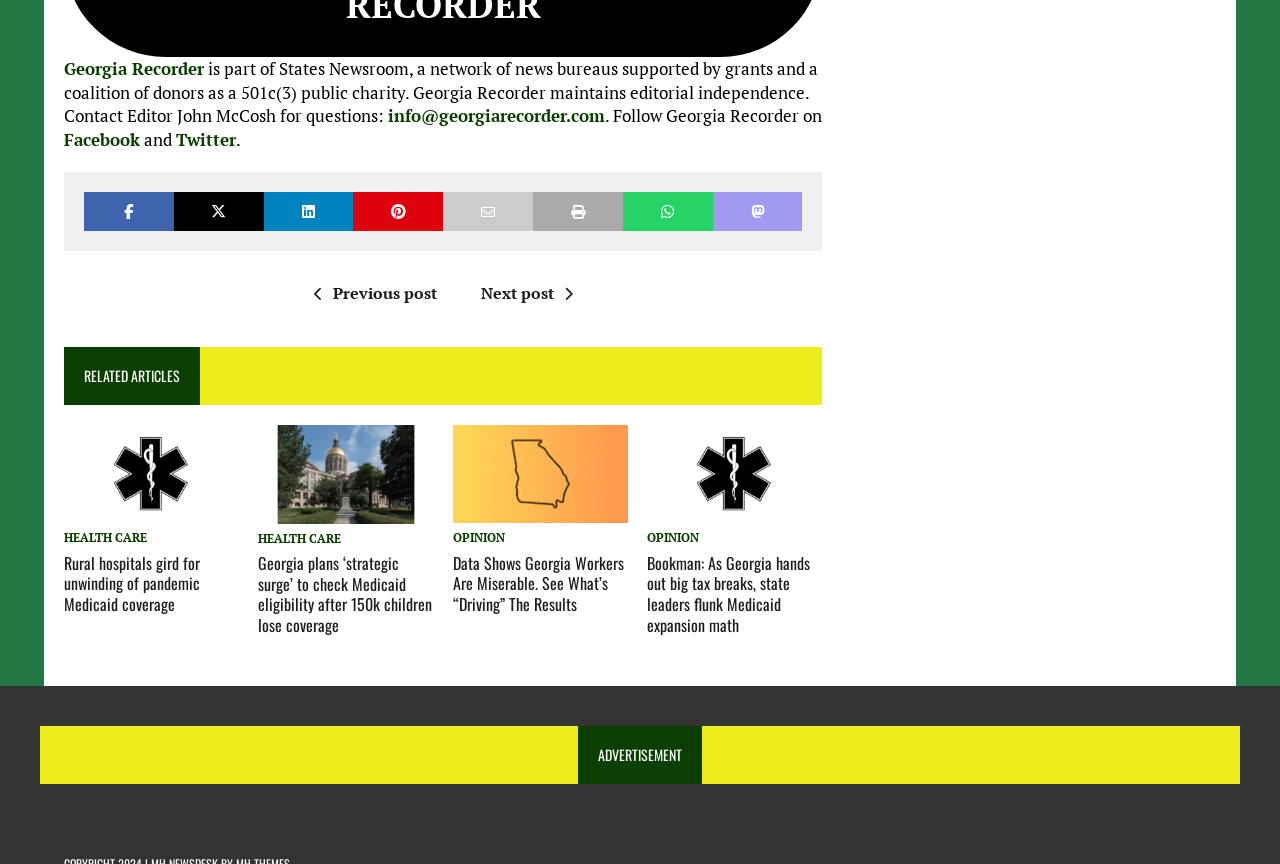Kindly determine the bounding box coordinates of the area that needs to be clicked to fulfill this instruction: "Click the link to learn about Myrtaceae family".

None